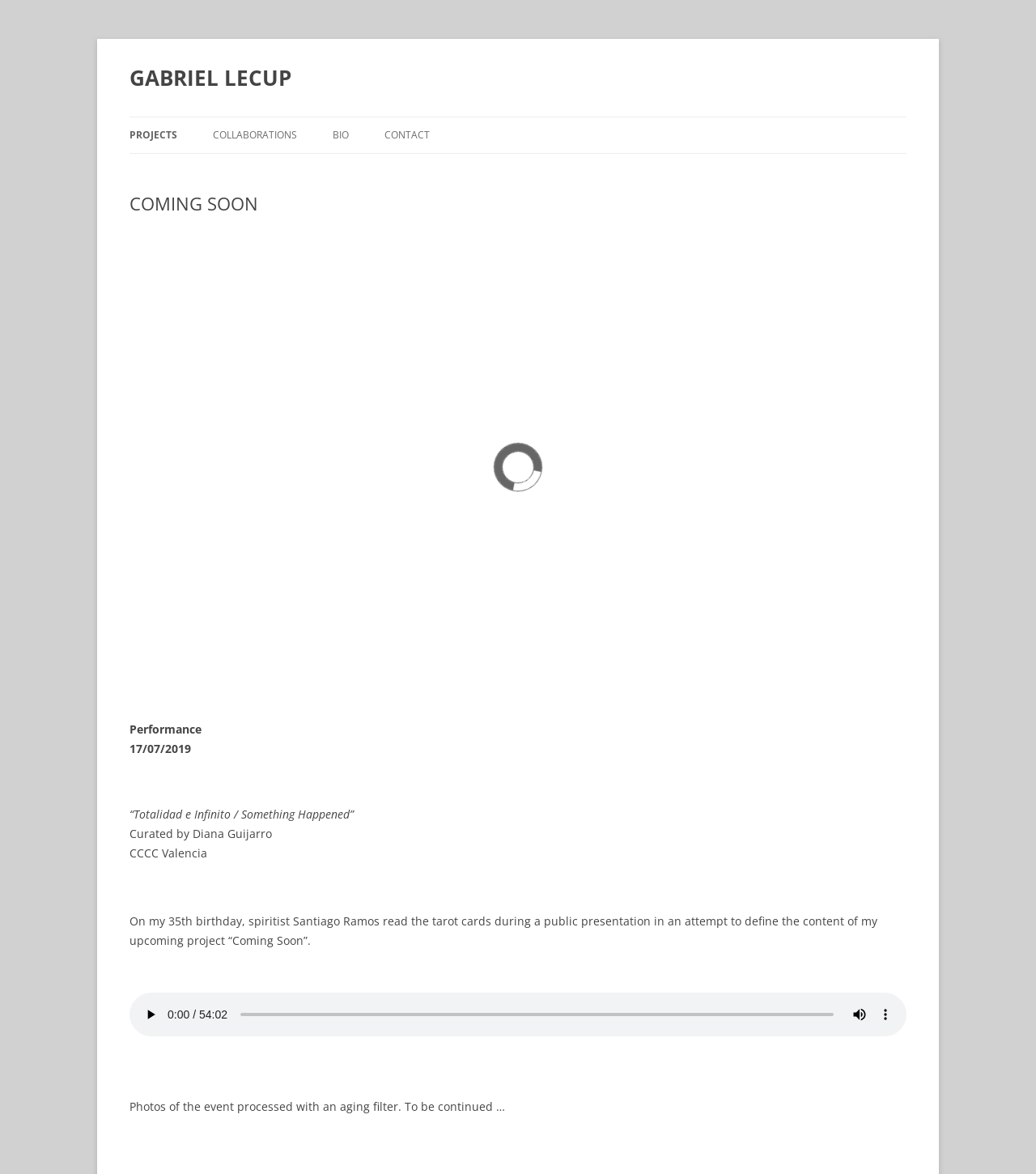Please mark the bounding box coordinates of the area that should be clicked to carry out the instruction: "Click on the 'CONTACT' link".

[0.371, 0.1, 0.415, 0.131]